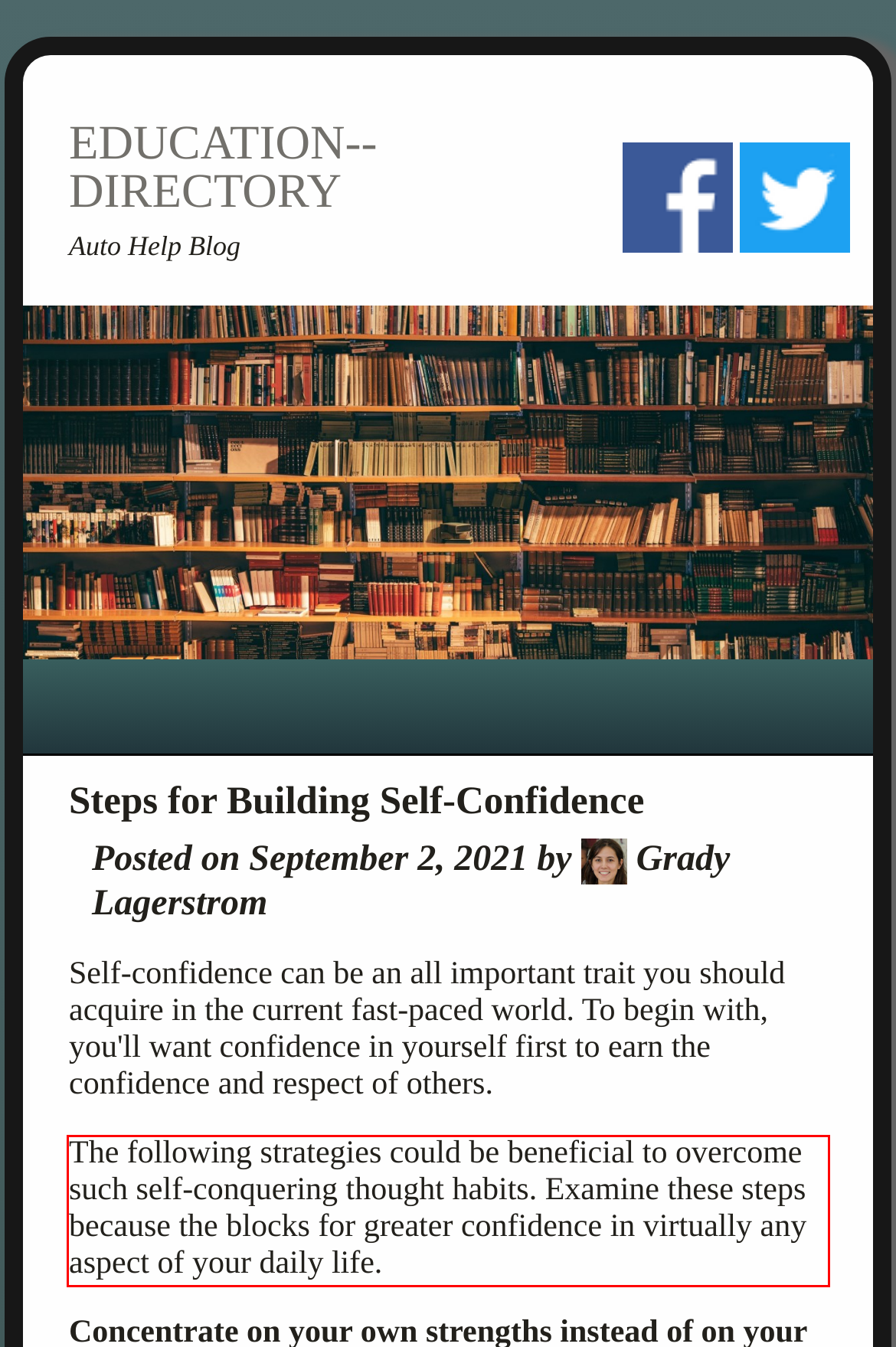There is a screenshot of a webpage with a red bounding box around a UI element. Please use OCR to extract the text within the red bounding box.

The following strategies could be beneficial to overcome such self-conquering thought habits. Examine these steps because the blocks for greater confidence in virtually any aspect of your daily life.